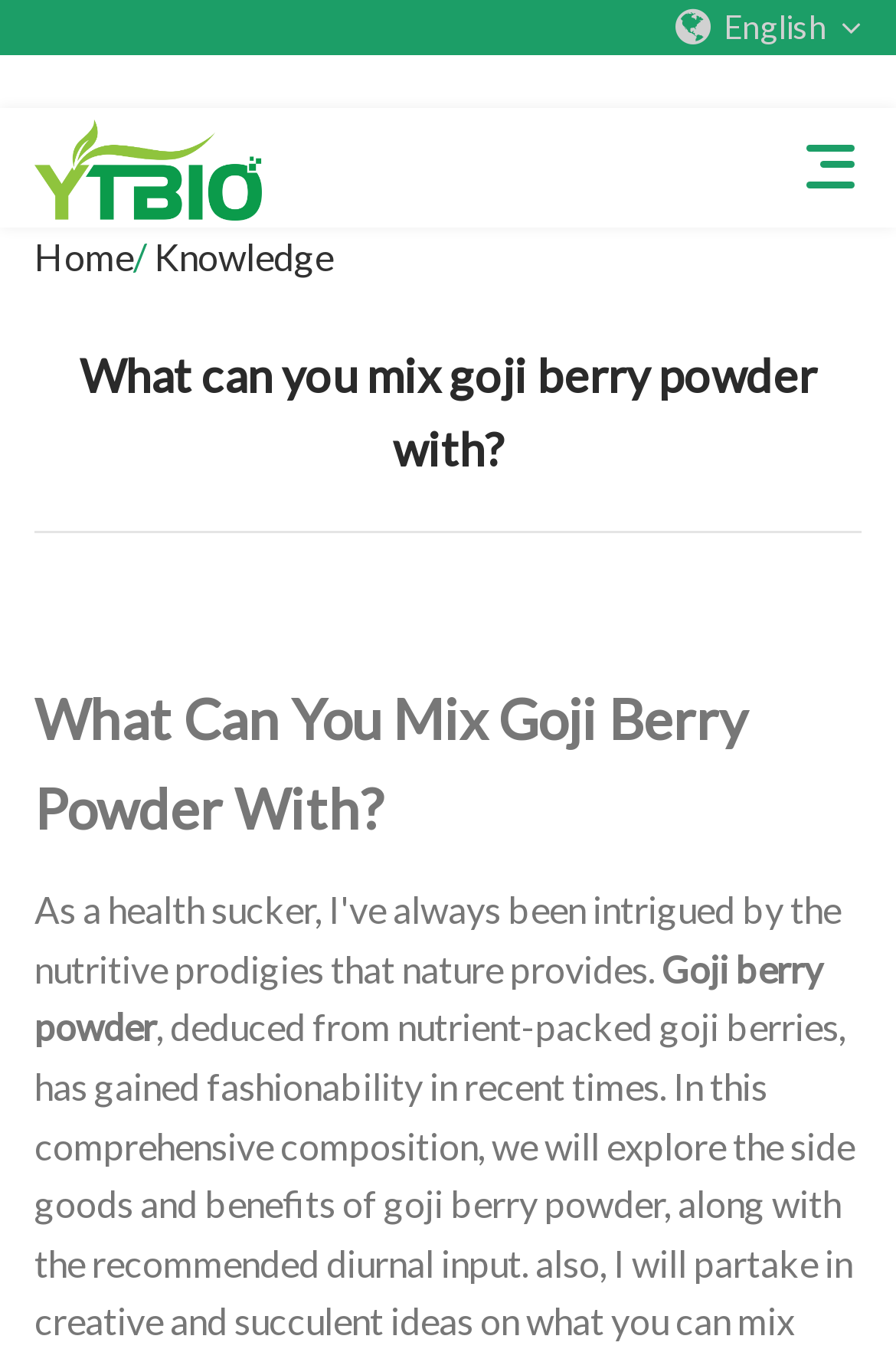Locate the bounding box coordinates for the element described below: "Home". The coordinates must be four float values between 0 and 1, formatted as [left, top, right, bottom].

[0.118, 0.36, 0.856, 0.434]